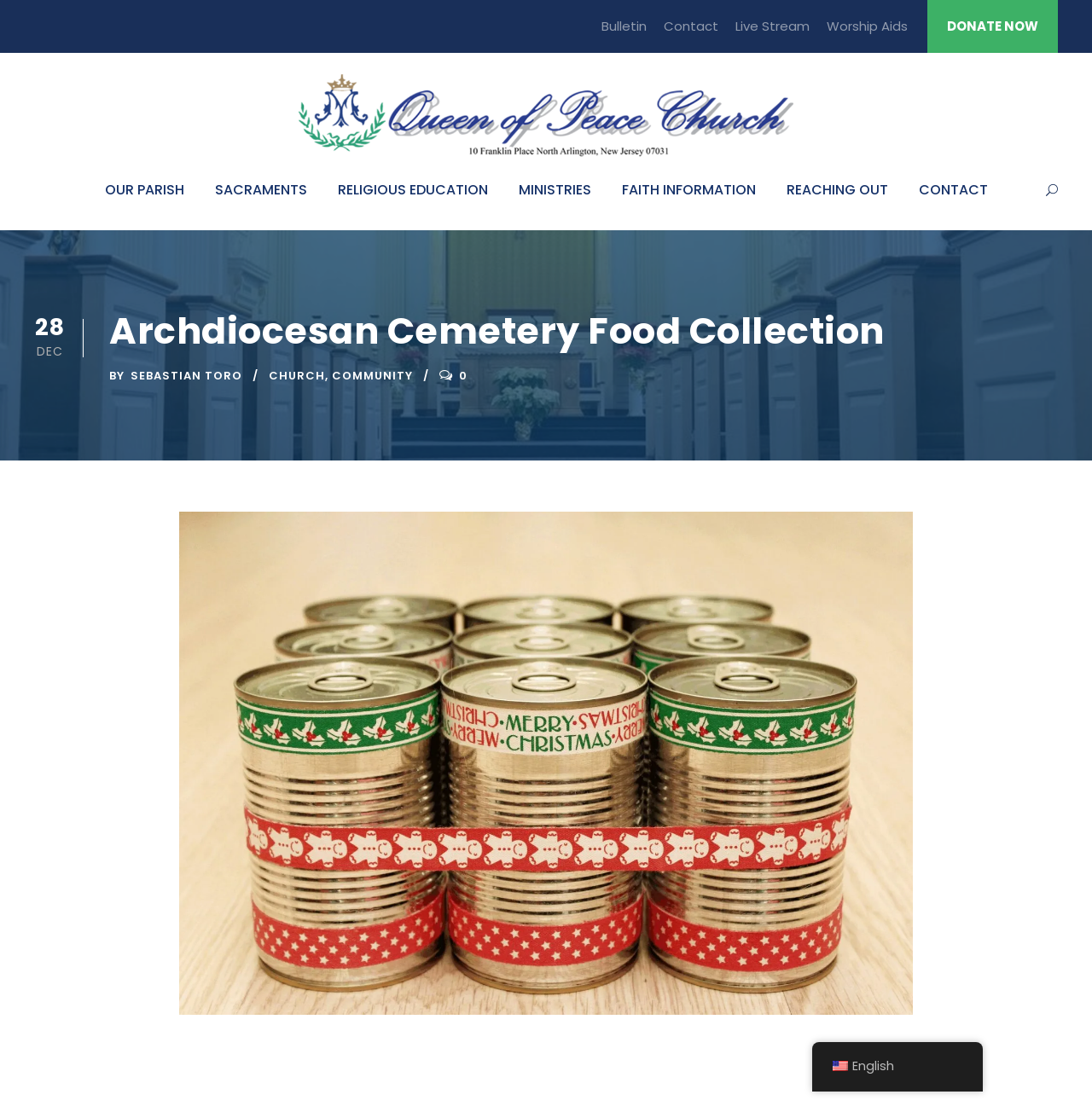What is the date mentioned on the webpage?
Please use the image to deliver a detailed and complete answer.

I found the answer by looking at the StaticText elements with IDs 331 and 332. The text of these elements is '28' and 'DEC', respectively, which together form the date '28 DEC'.